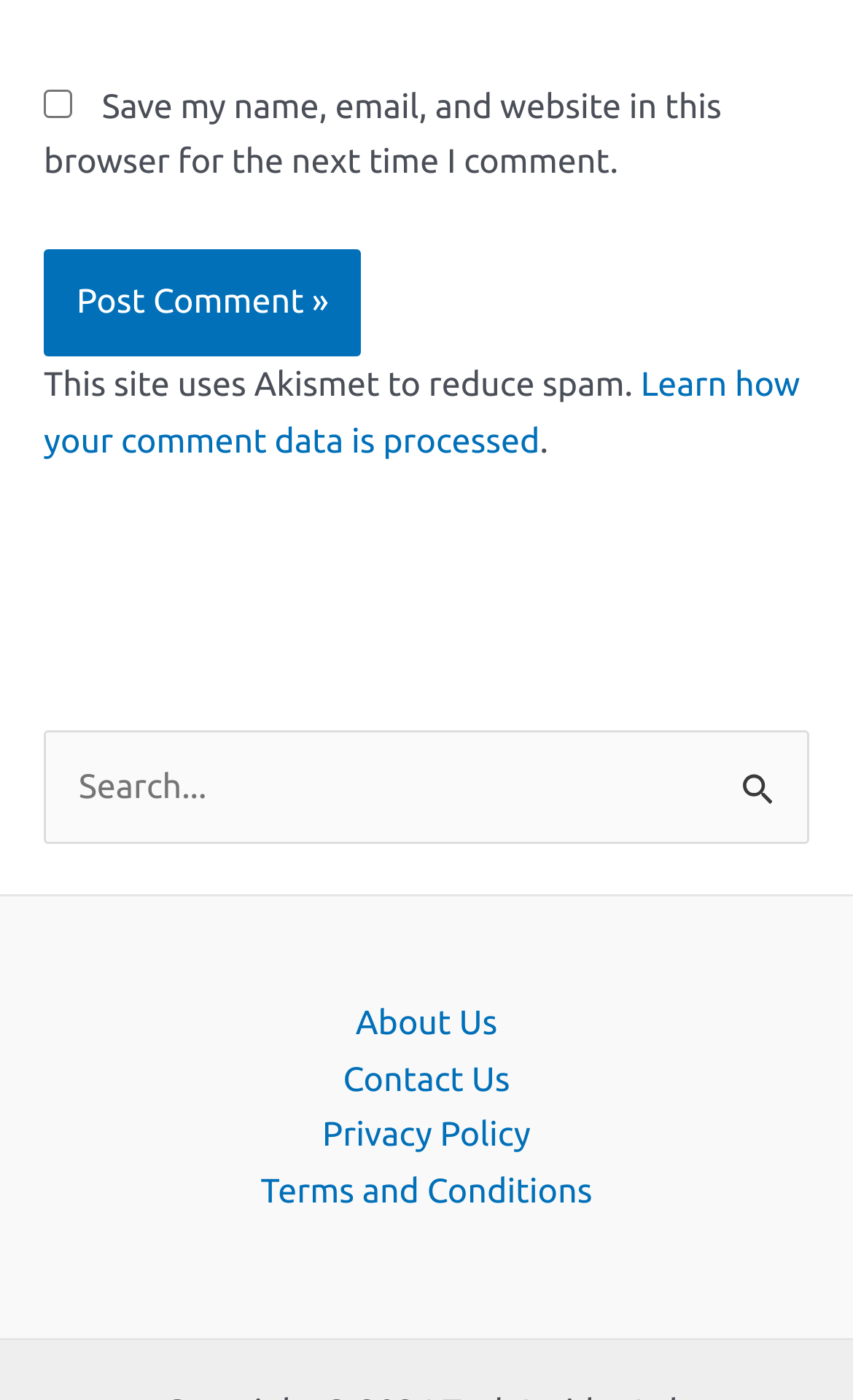How many links are present in the footer navigation?
Please provide a single word or phrase in response based on the screenshot.

4